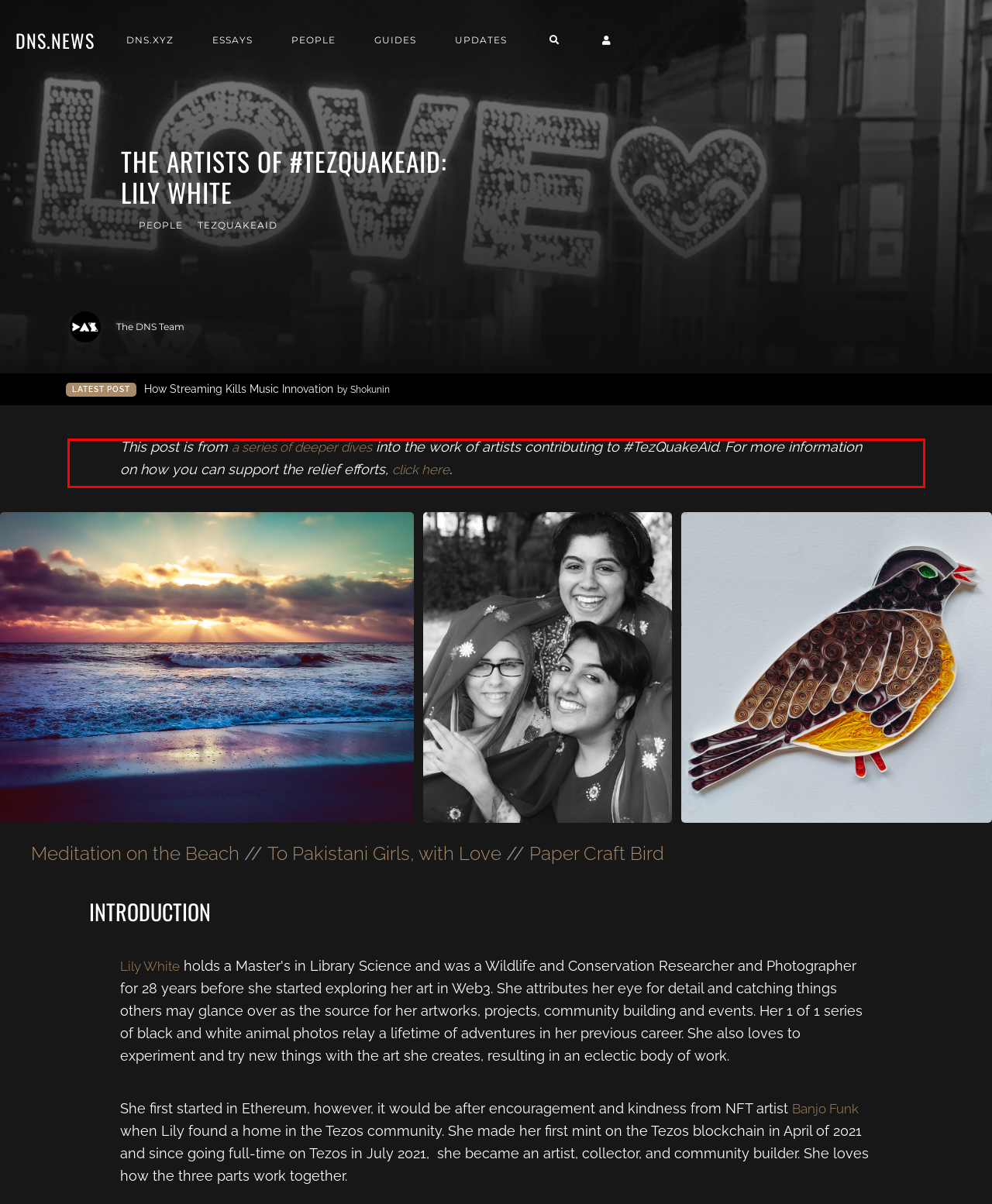Extract and provide the text found inside the red rectangle in the screenshot of the webpage.

This post is from a series of deeper dives into the work of artists contributing to #TezQuakeAid. For more information on how you can support the relief efforts, click here.